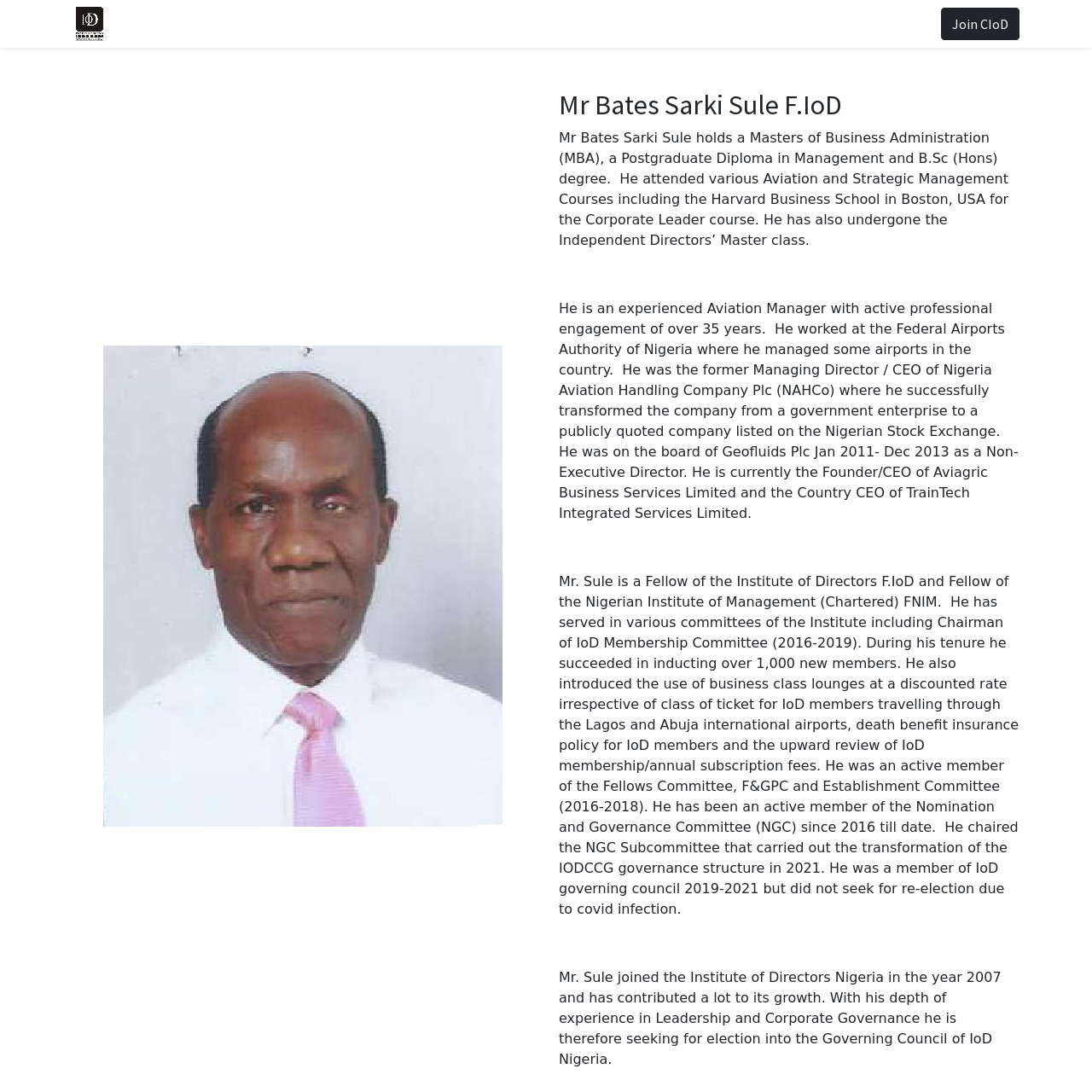Locate the bounding box of the UI element with the following description: "Resources".

[0.642, 0.006, 0.721, 0.038]